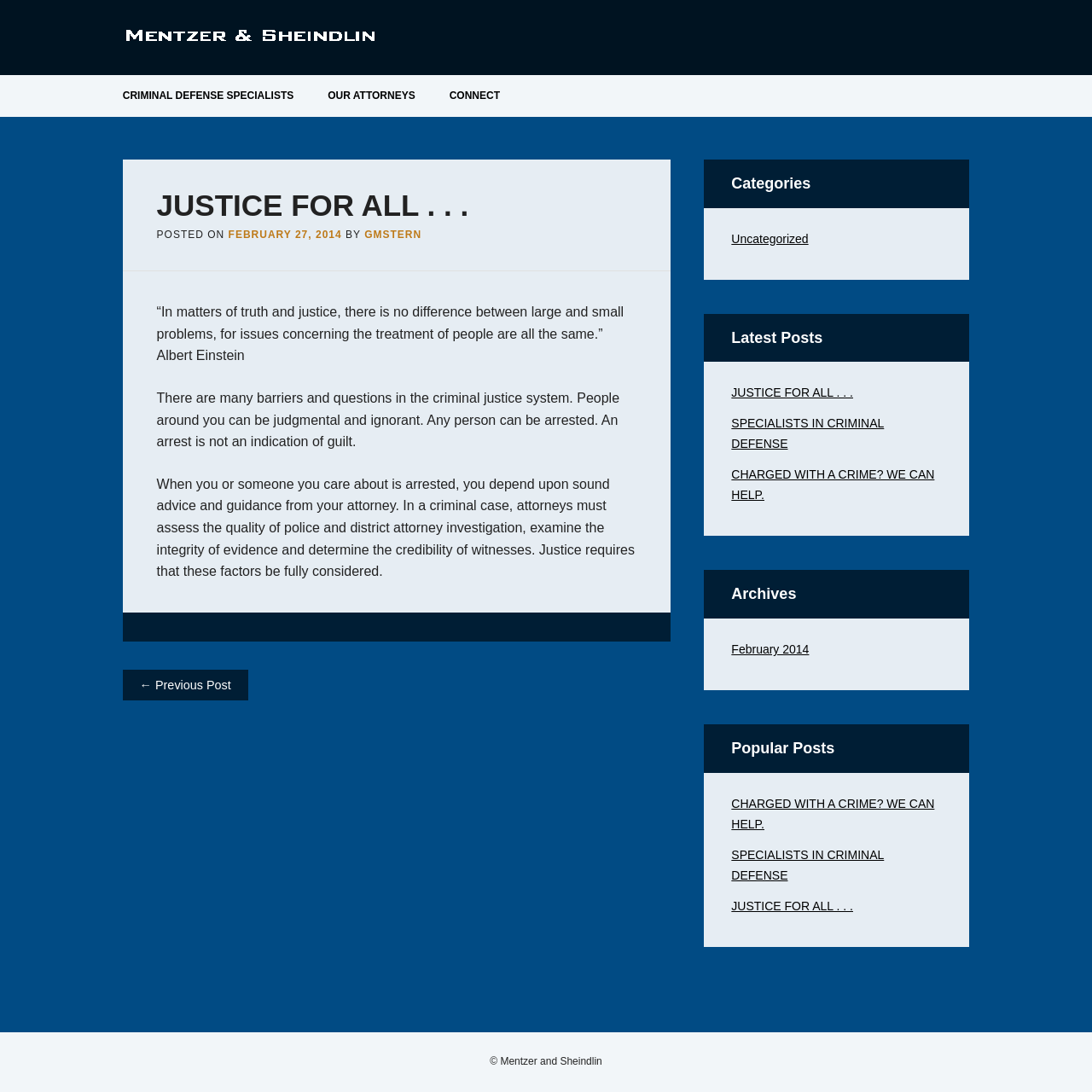Find the bounding box coordinates for the area that should be clicked to accomplish the instruction: "Go to the 'February 2014' archives".

[0.67, 0.588, 0.741, 0.601]